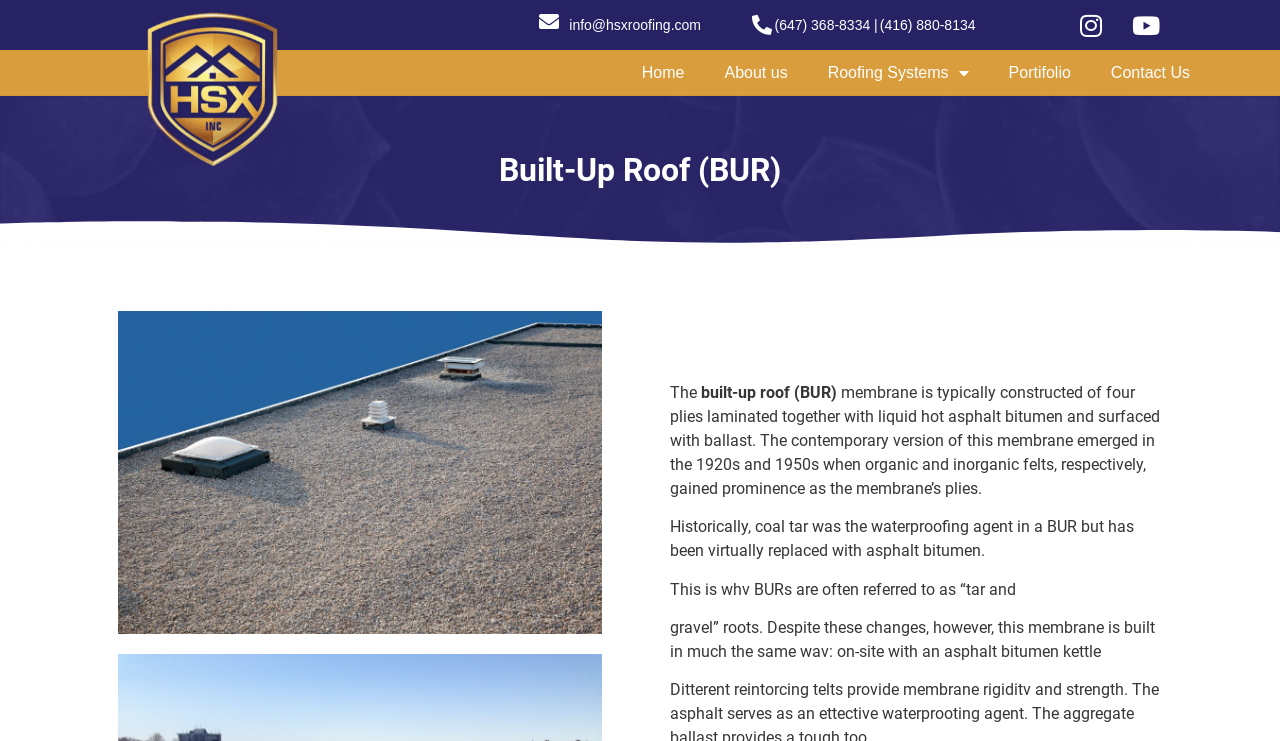Kindly determine the bounding box coordinates for the area that needs to be clicked to execute this instruction: "Call the phone number (647) 368-8334".

[0.605, 0.023, 0.686, 0.045]